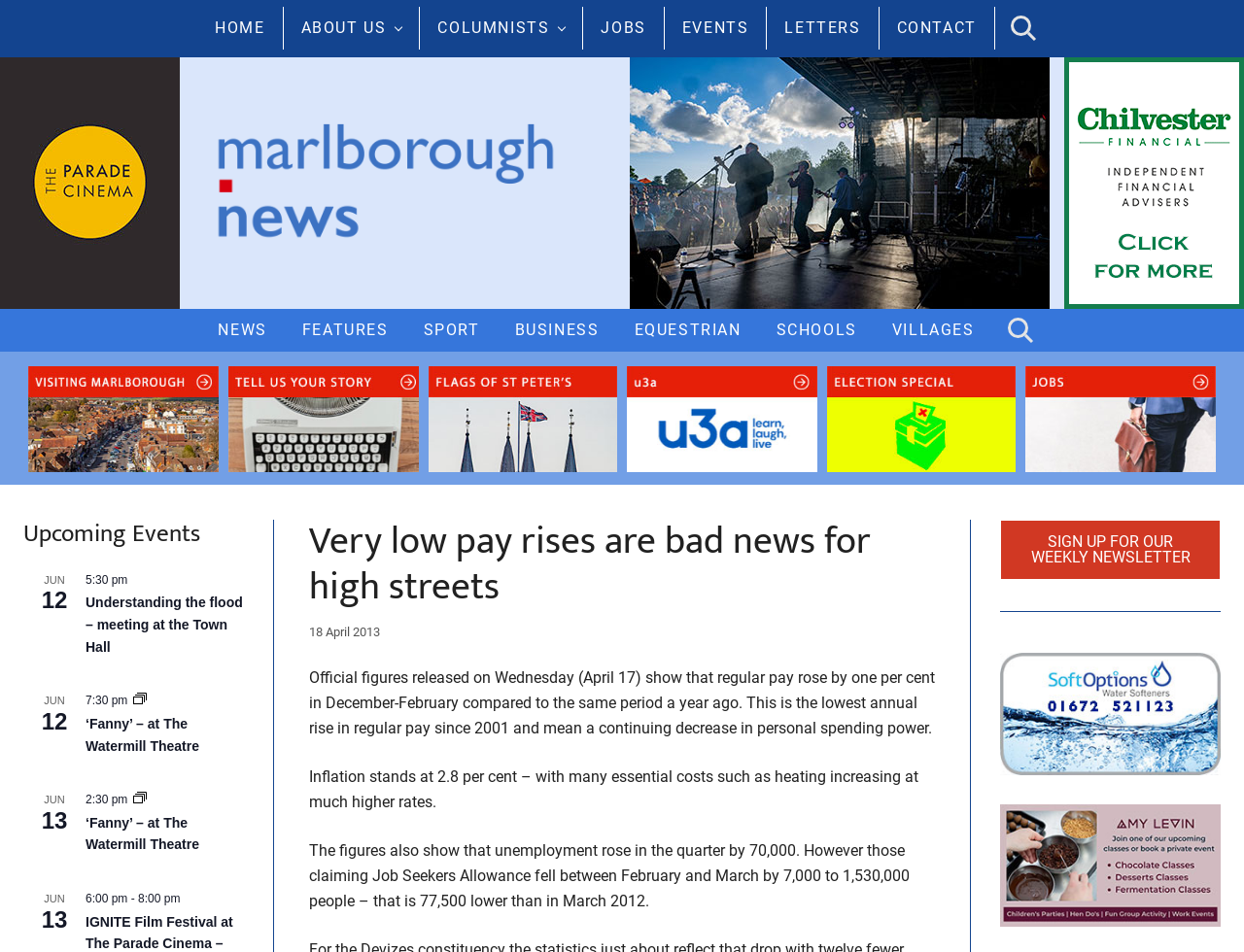What is the time of the event 'Fanny' – at The Watermill Theatre?
Look at the image and respond with a one-word or short phrase answer.

7:30 pm